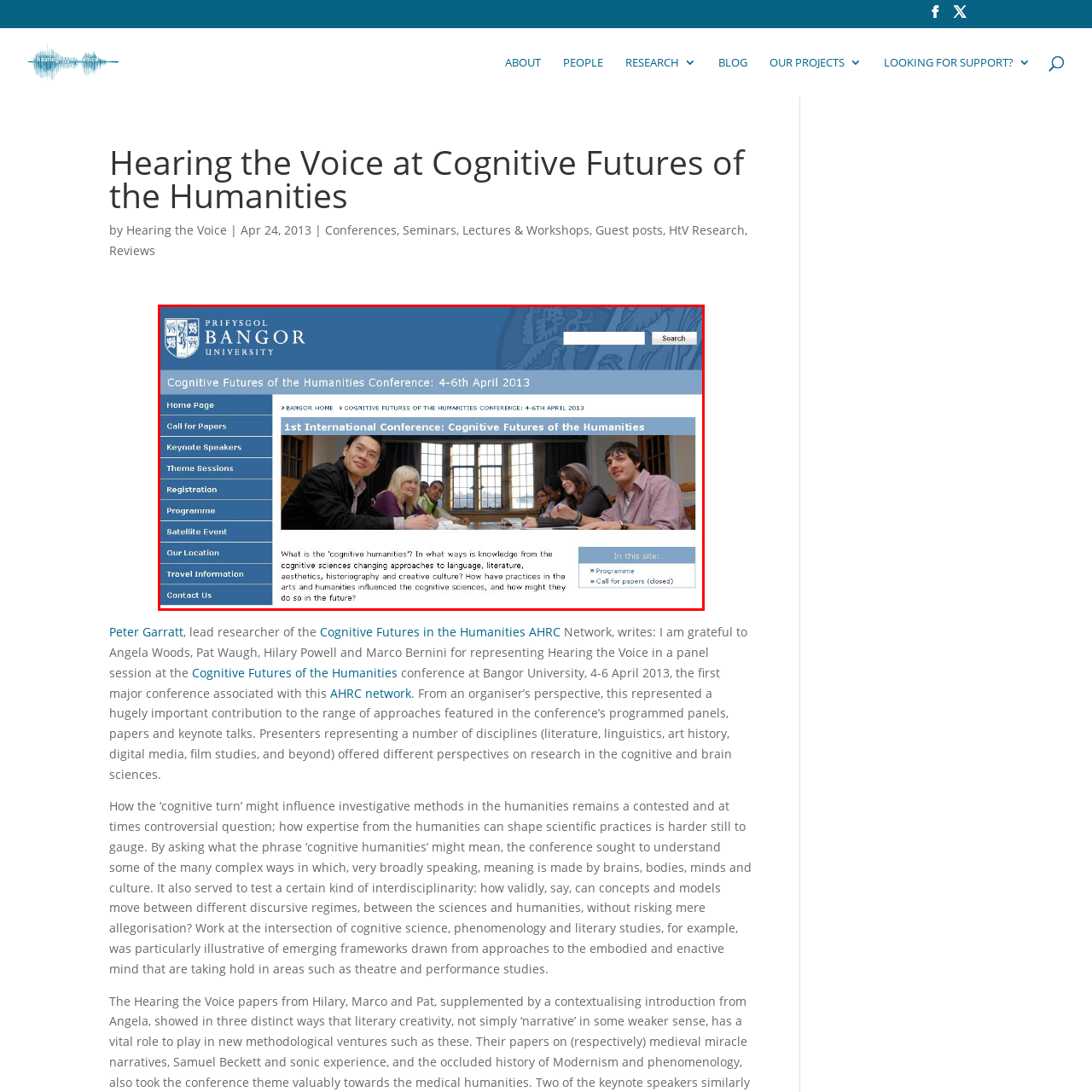View the portion of the image within the red bounding box and answer this question using a single word or phrase:
What is the atmosphere of the setting?

Academic